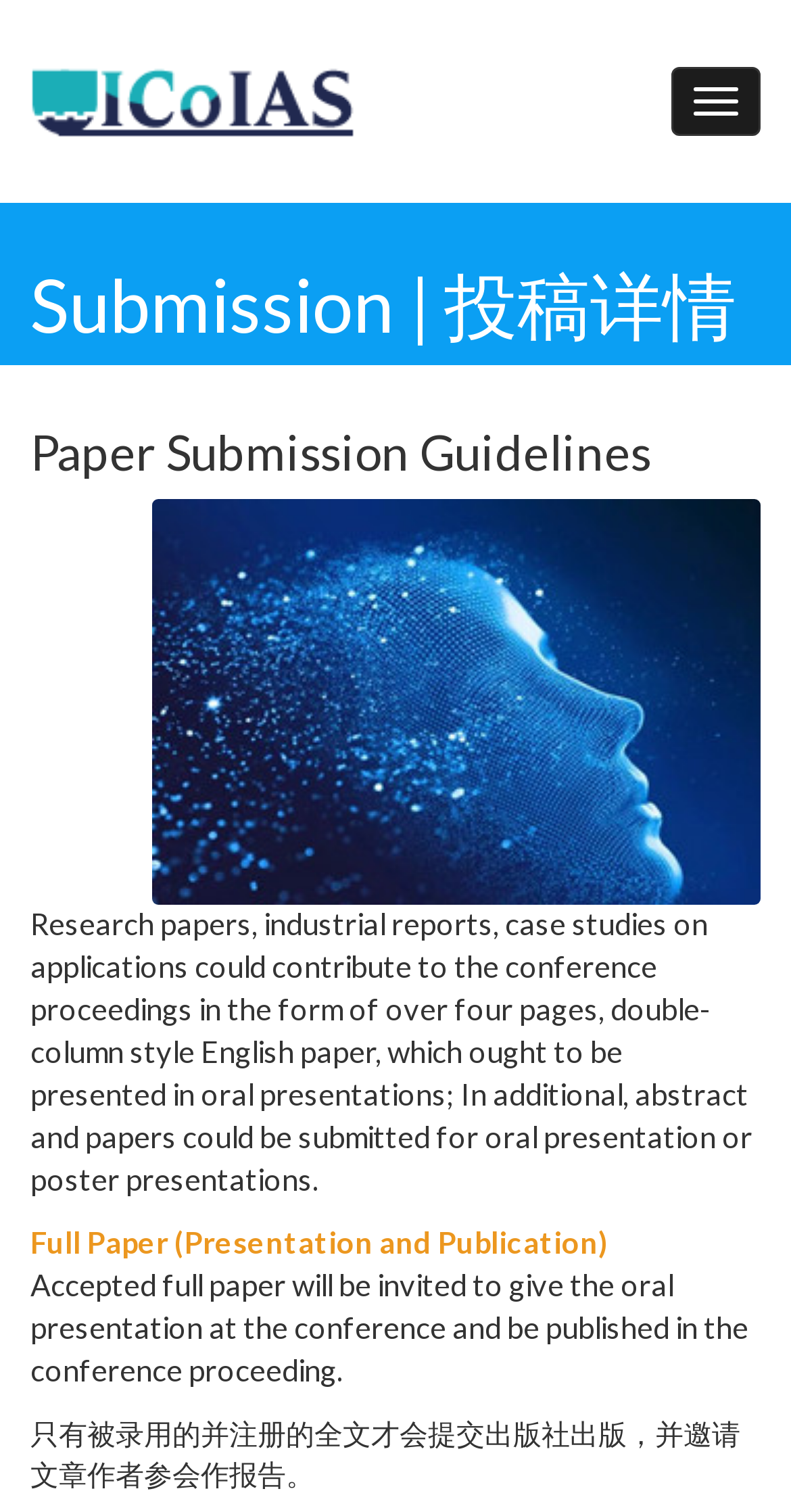What is the purpose of submitting an abstract?
Please give a well-detailed answer to the question.

According to the webpage, submitting an abstract allows the author to be considered for either an oral presentation or a poster presentation at the conference.